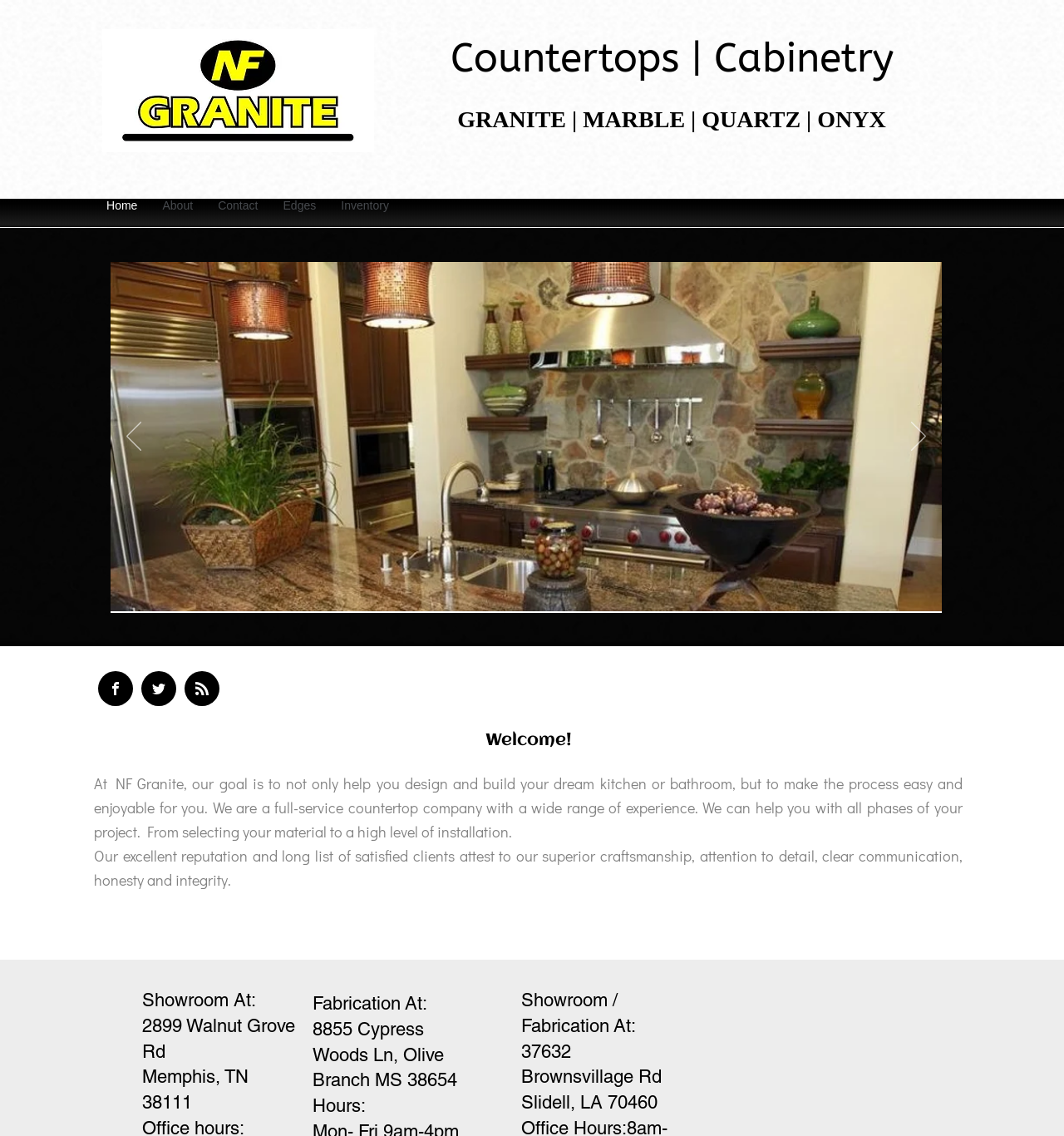Refer to the image and provide a thorough answer to this question:
What type of company is NF Granite?

Based on the webpage content, specifically the text 'At NF Granite, our goal is to not only help you design and build your dream kitchen or bathroom, but to make the process easy and enjoyable for you. We are a full-service countertop company with a wide range of experience.', it can be inferred that NF Granite is a countertop company.